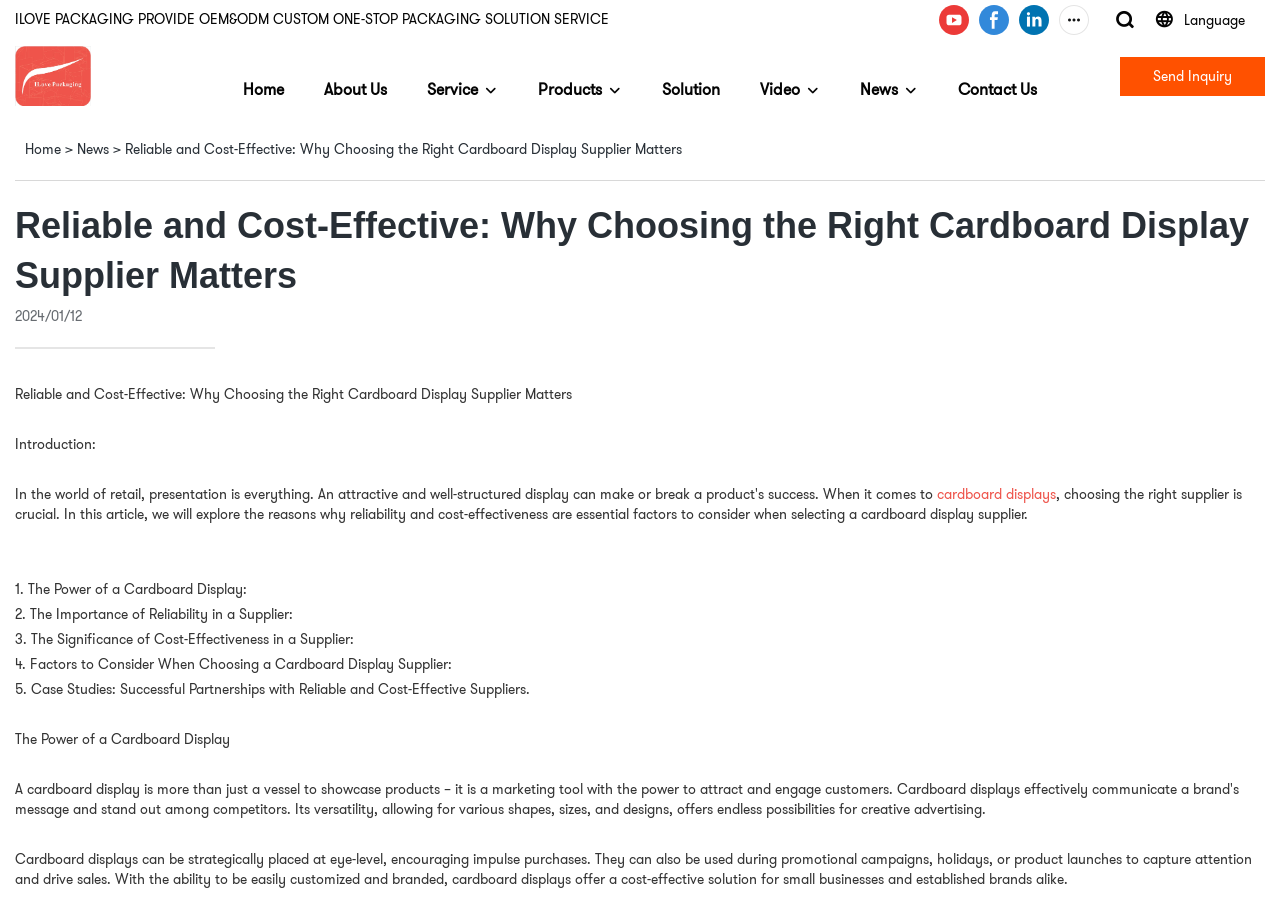Could you identify the text that serves as the heading for this webpage?

Reliable and Cost-Effective: Why Choosing the Right Cardboard Display Supplier Matters